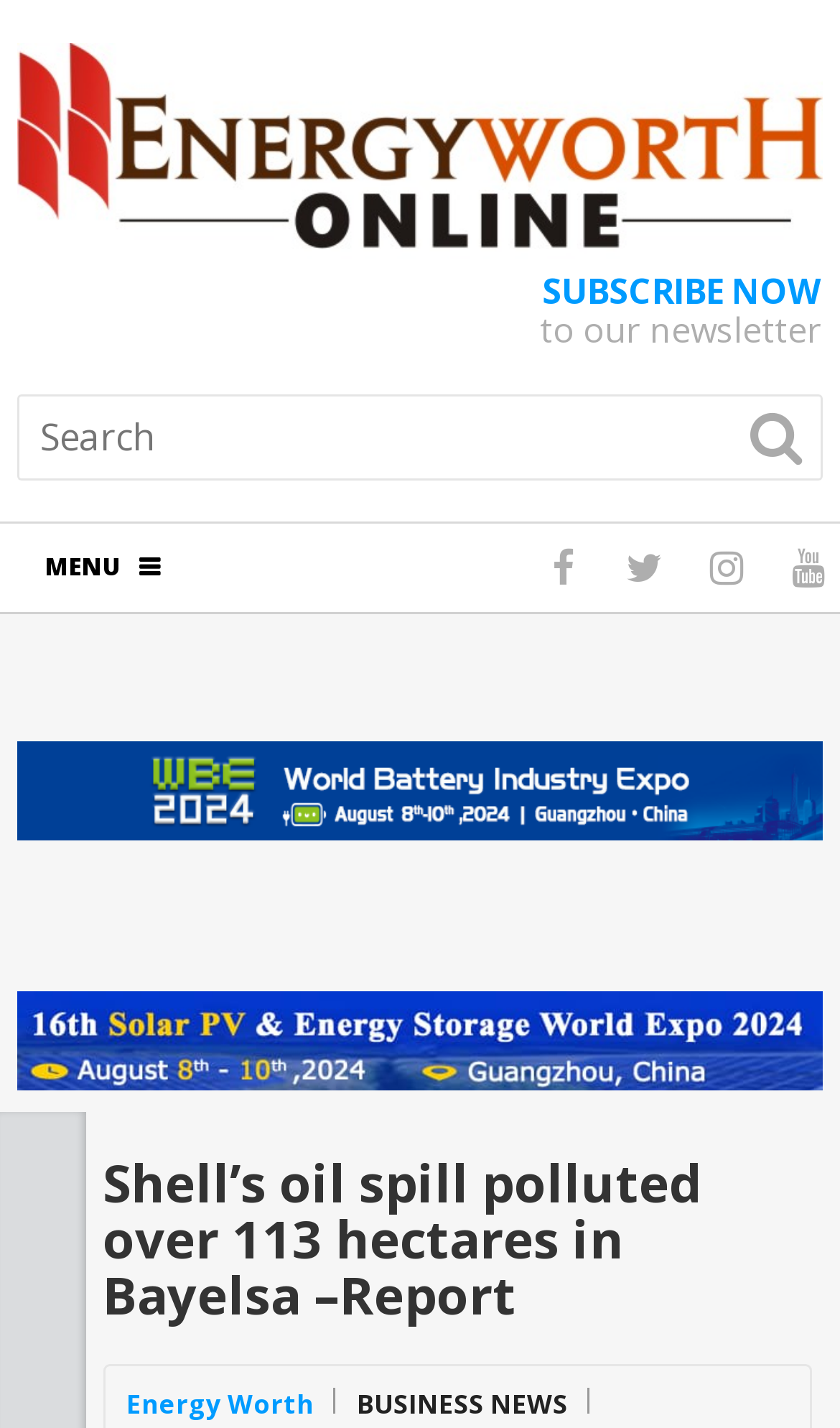Provide the bounding box coordinates of the HTML element described by the text: "name="s" placeholder="Search"". The coordinates should be in the format [left, top, right, bottom] with values between 0 and 1.

[0.02, 0.276, 0.98, 0.336]